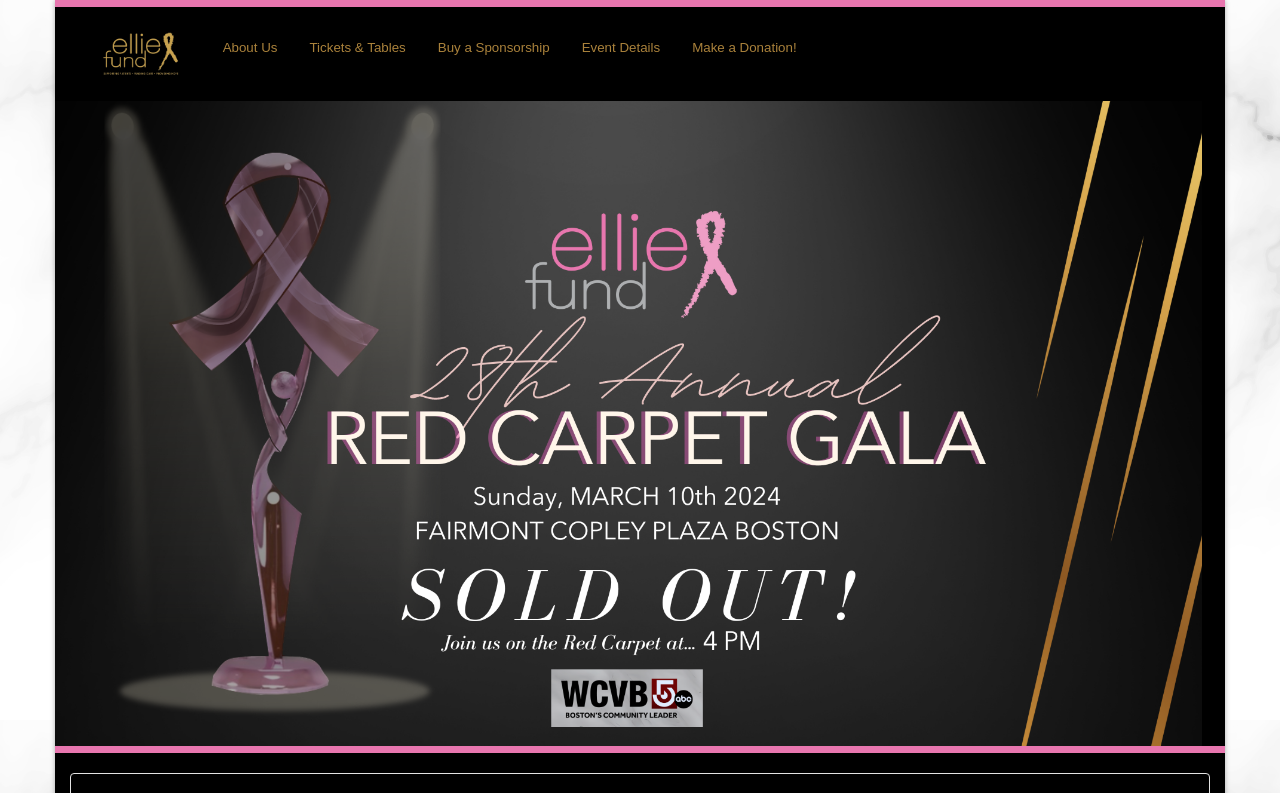What is the position of the event logo image?
Offer a detailed and exhaustive answer to the question.

By analyzing the bounding box coordinates of the event logo image, I found that it is located at the bottom of the webpage with a bounding box of [0.043, 0.523, 0.939, 0.541]. The y1 coordinate of 0.523 indicates that it is positioned at the bottom of the webpage.